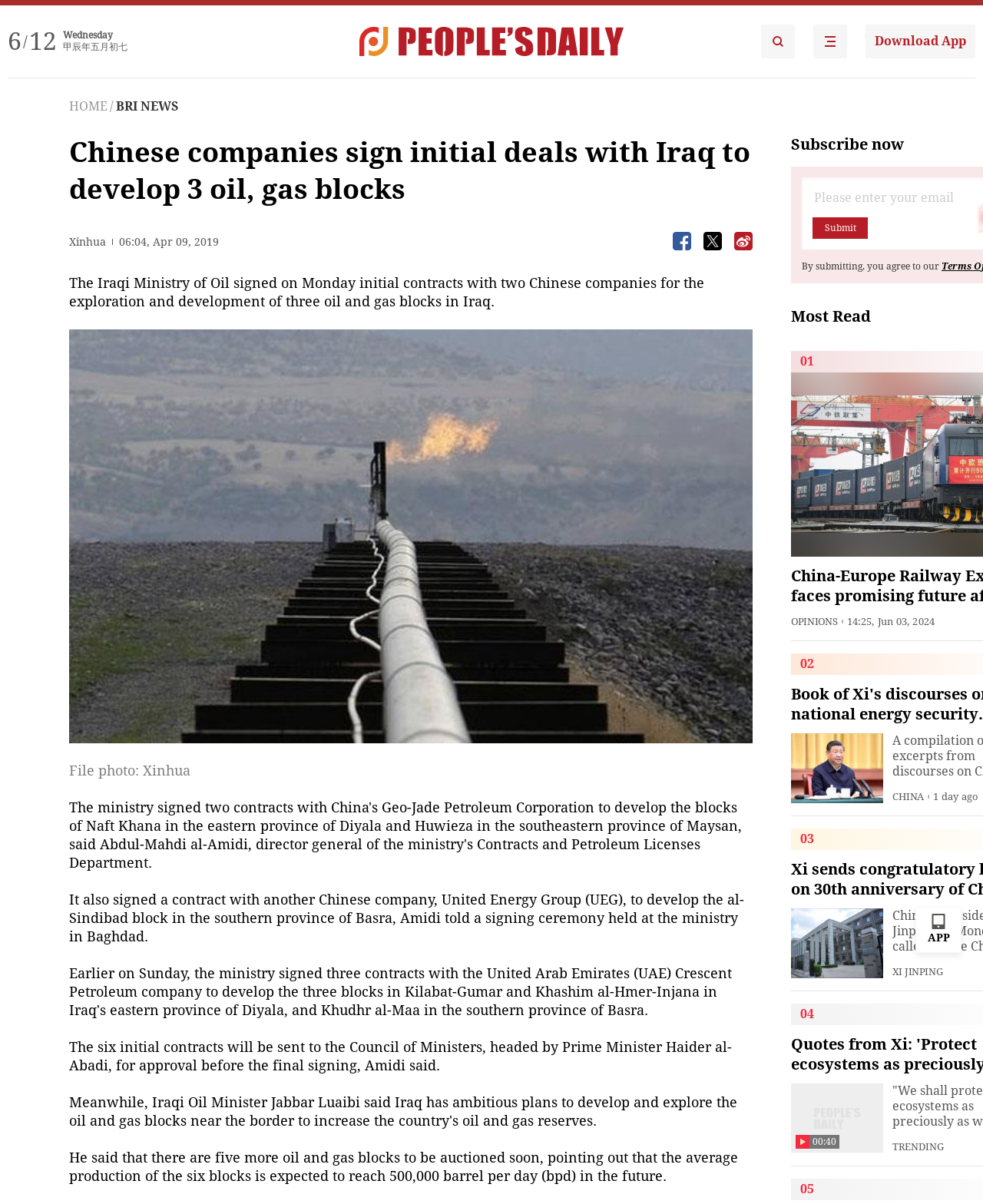Use a single word or phrase to answer the following:
What is the date of the news article?

Apr 09, 2019